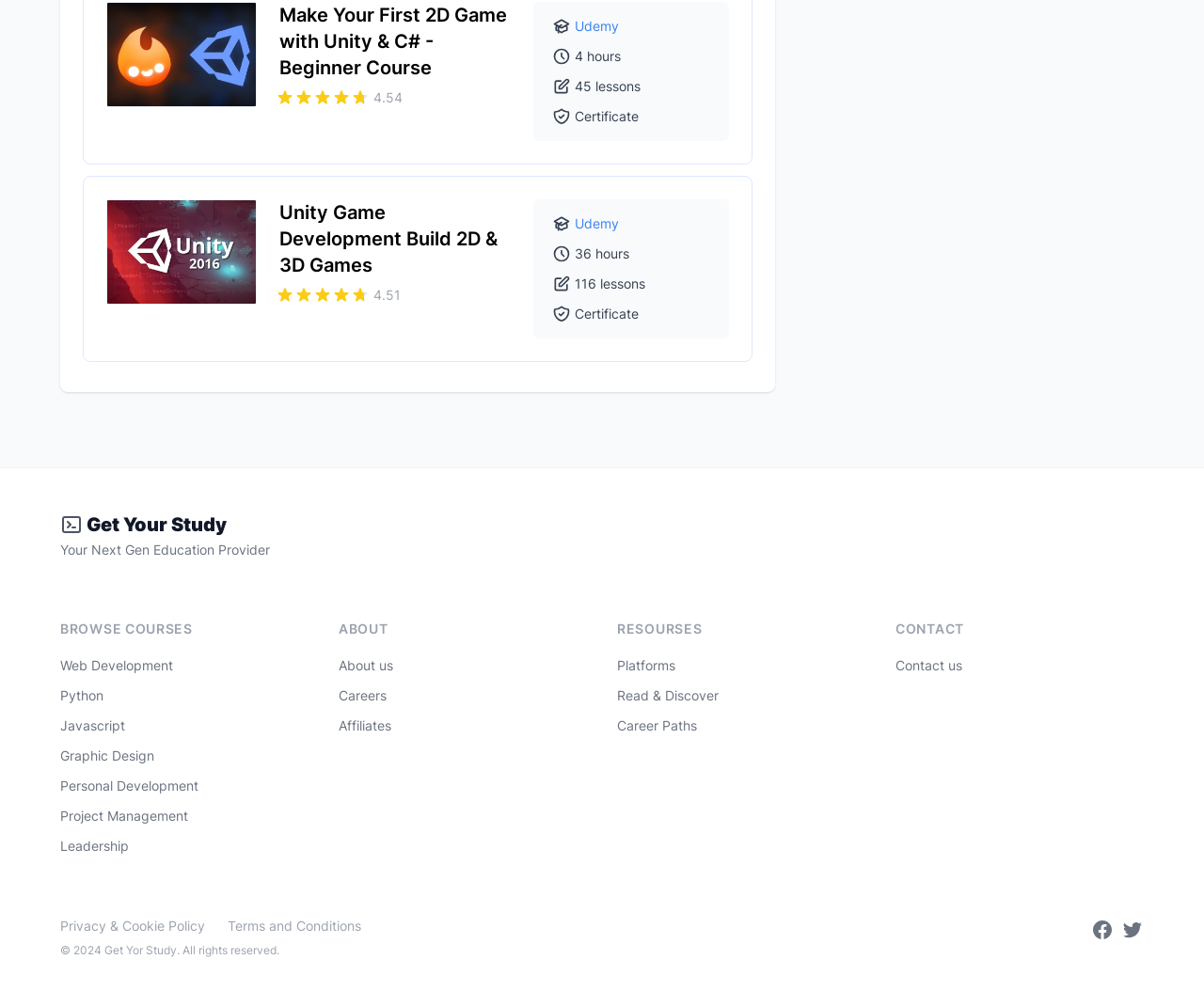Provide a short answer using a single word or phrase for the following question: 
What is the category of the third link in the course list?

Graphic Design